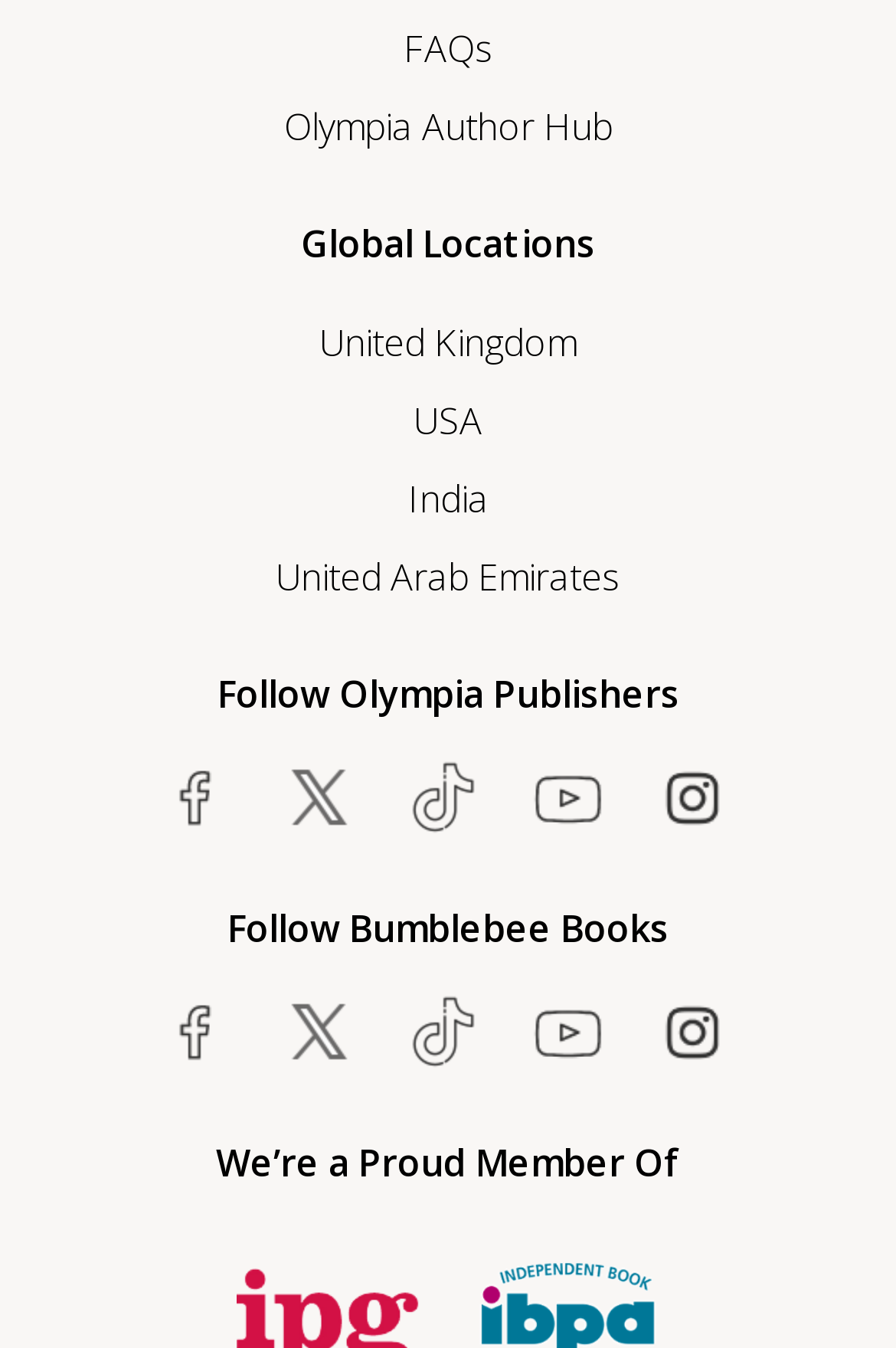Please answer the following question using a single word or phrase: 
What is the second social media platform listed for Bumblebee Books?

Facebook